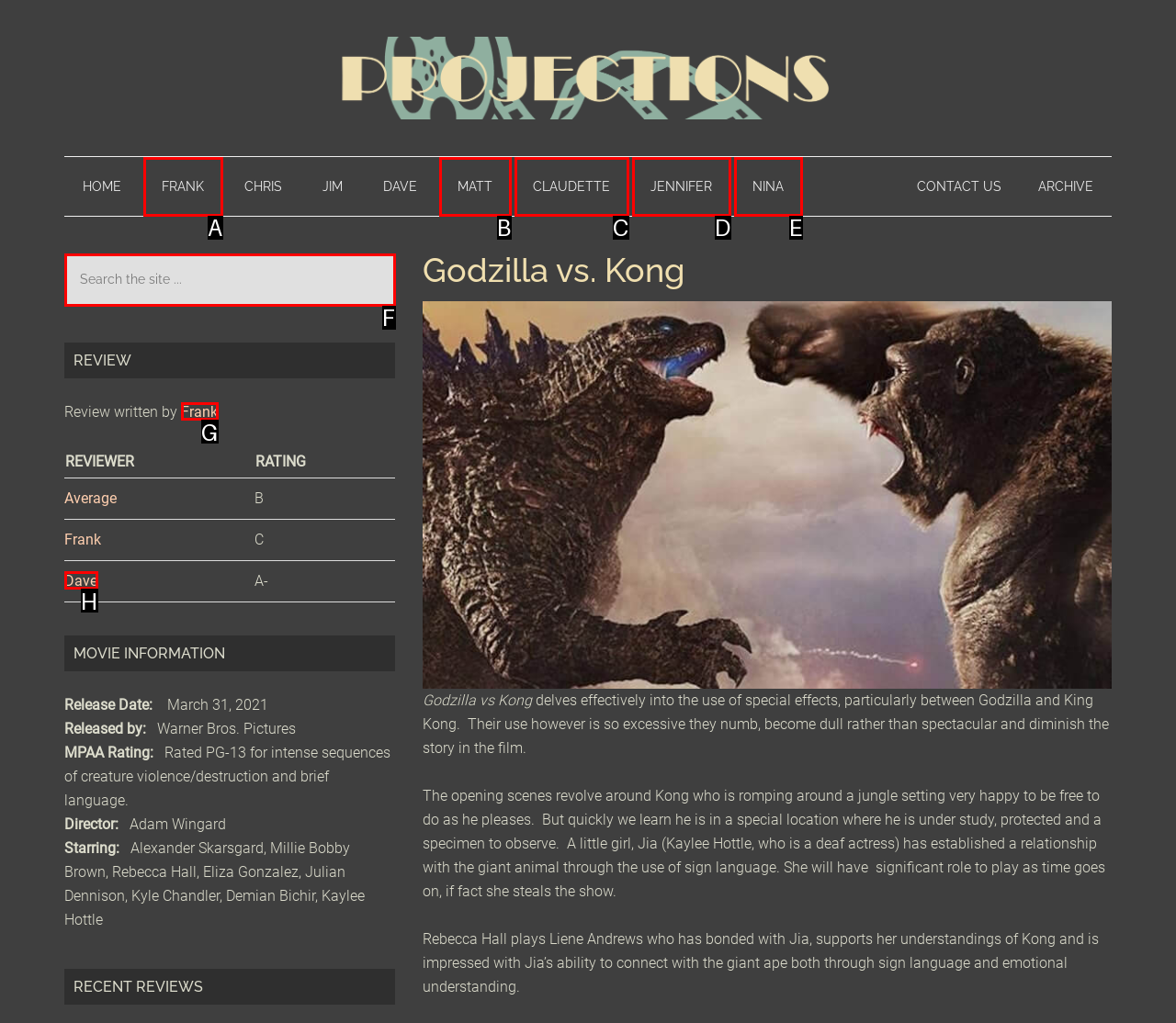For the task "Search the site using the search box", which option's letter should you click? Answer with the letter only.

F